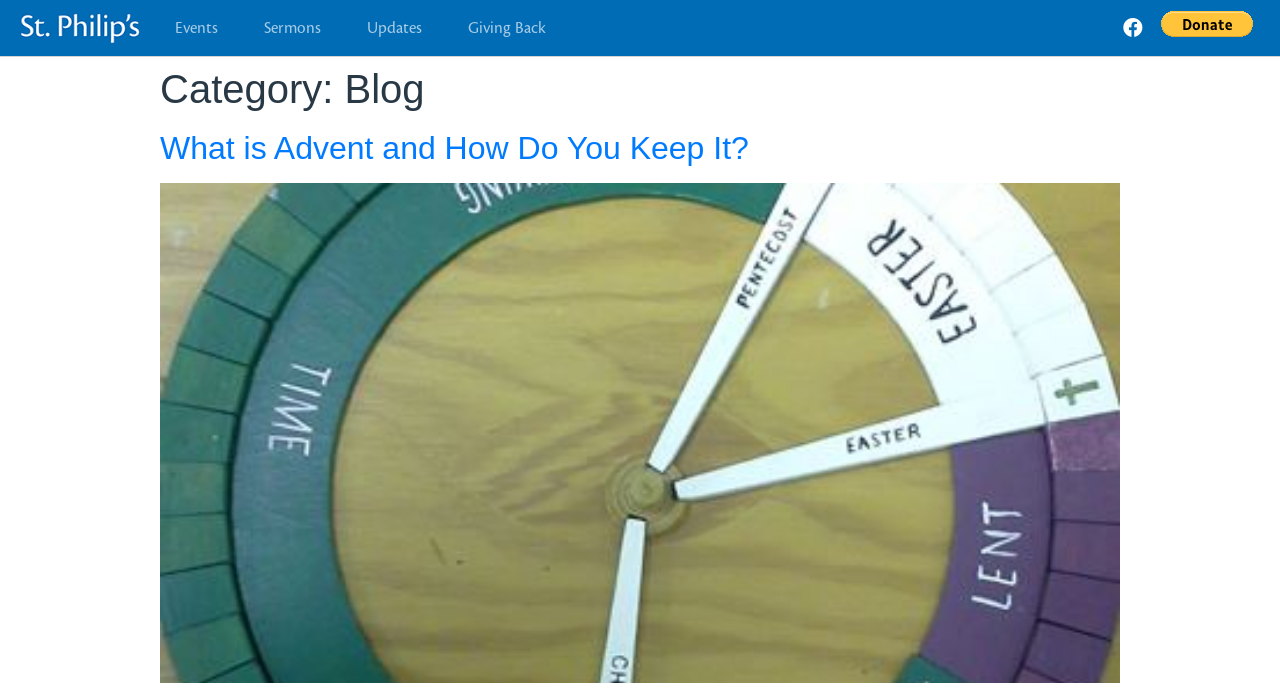What is the category of the current blog post?
From the screenshot, supply a one-word or short-phrase answer.

Blog